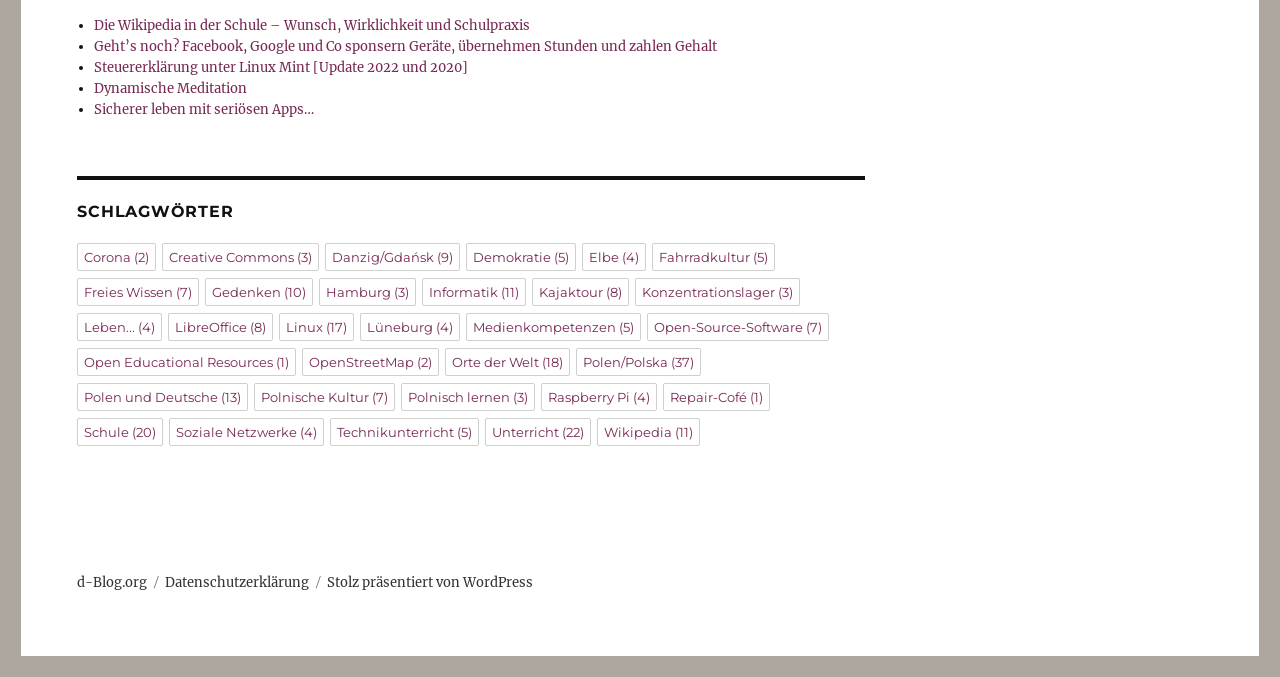Find the bounding box coordinates of the element's region that should be clicked in order to follow the given instruction: "Click on the link 'Schlagwörter'". The coordinates should consist of four float numbers between 0 and 1, i.e., [left, top, right, bottom].

[0.06, 0.358, 0.676, 0.669]